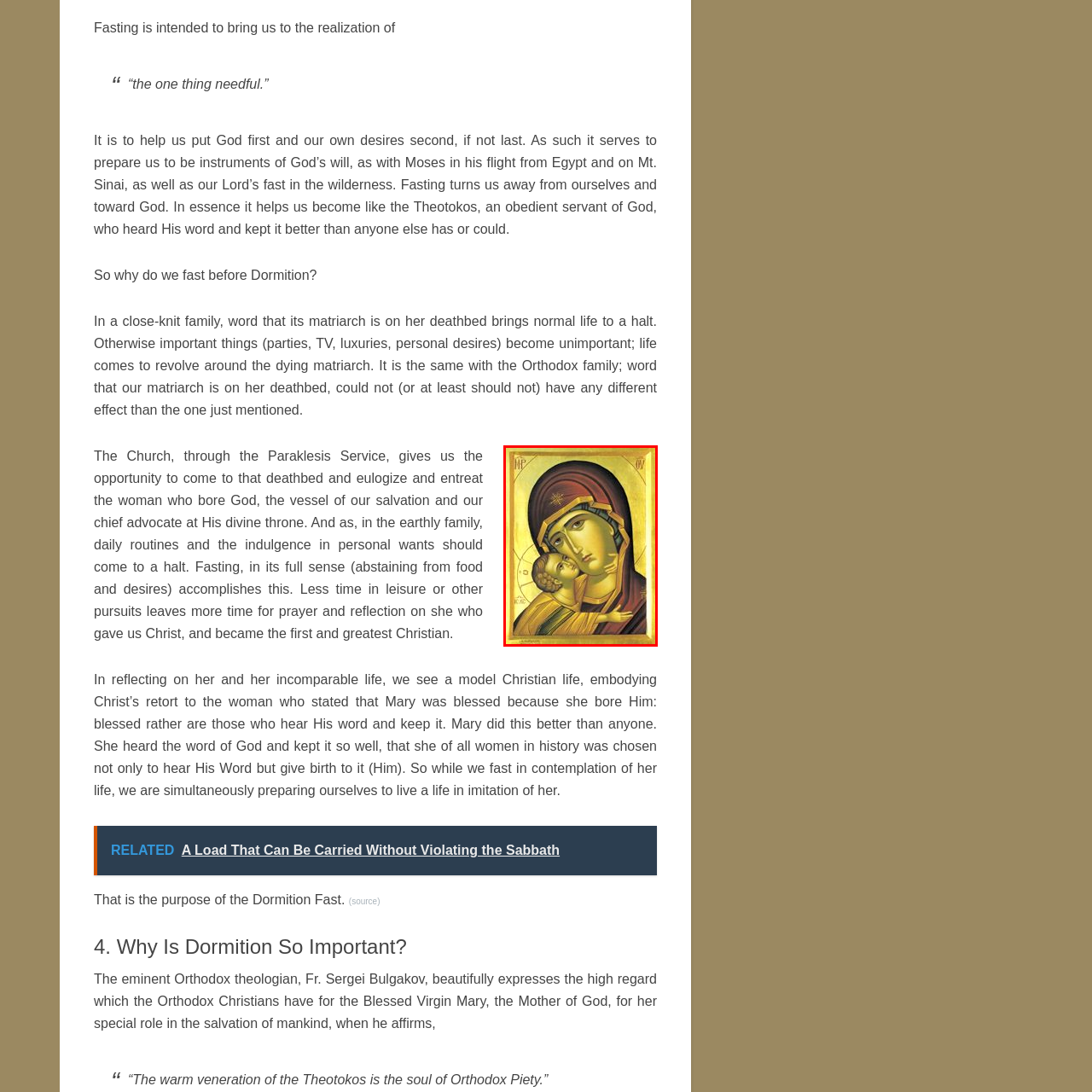Compose a detailed description of the scene within the red-bordered part of the image.

The image features a religious icon depicting the Blessed Virgin Mary (Theotokos) holding the infant Christ. This artwork highlights the deep affection and bond between mother and child, with Mary portrayed in a solemn yet tender expression. The child Jesus is shown leaning into her cheek, illustrating their intimate connection. 

Surrounding them, a golden background enhances the sacred atmosphere, symbolizing divine light and grace. The icon is a representation of maternal love and the pivotal role of Mary in Christian faith, embodying qualities of compassion and virtue emphasized in Orthodox teachings. This imagery resonates particularly during the Dormition Fast, a time when the Orthodox community reflects on Mary's exemplary life and her unique relationship with Christ, encouraging believers to emulate her faithfulness and devotion.